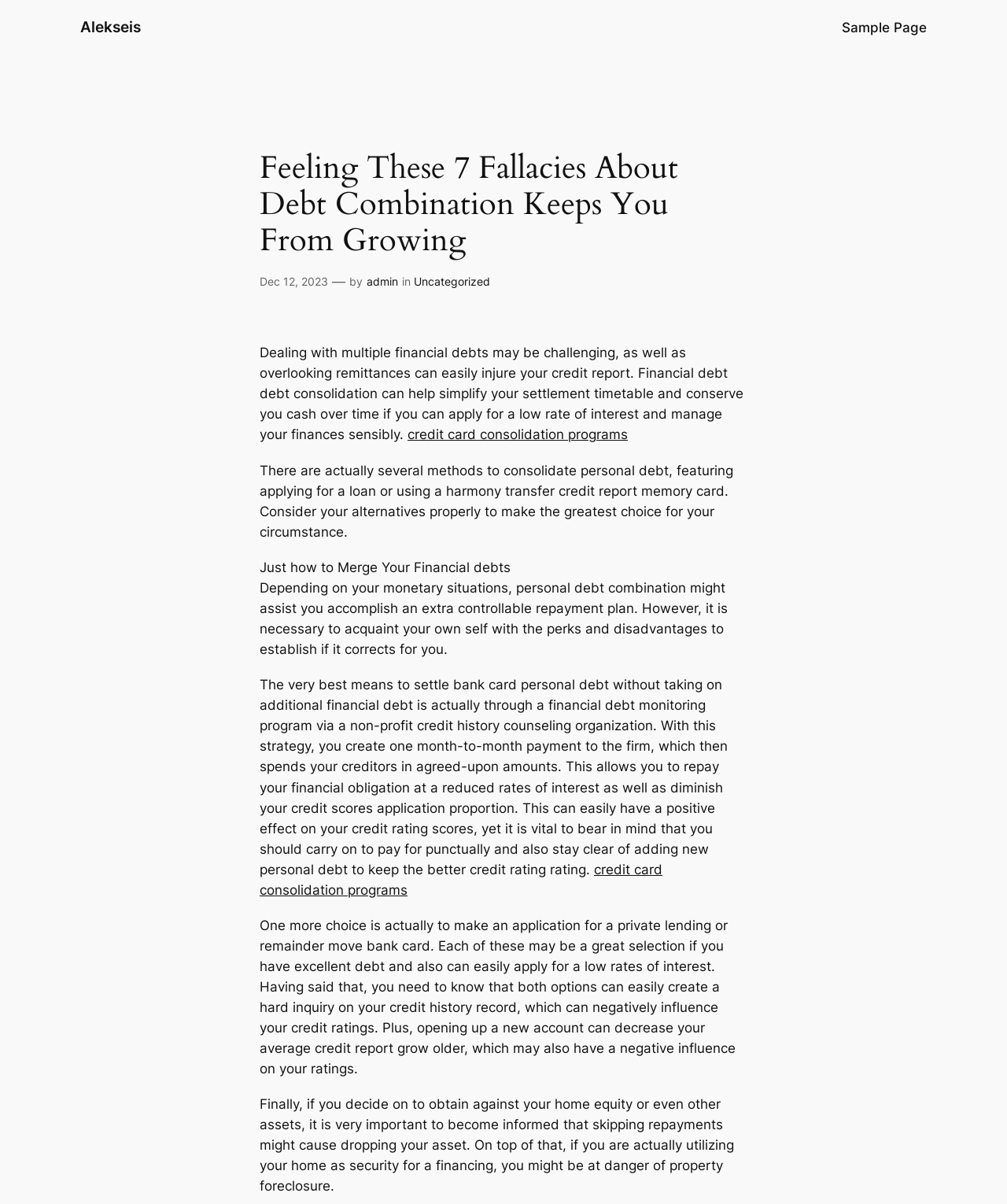What is the main topic of the article?
Ensure your answer is thorough and detailed.

The main topic of the article can be inferred by reading the text content of the article. The article discusses debt consolidation, its benefits, and different methods to consolidate debt, indicating that debt consolidation is the main topic of the article.